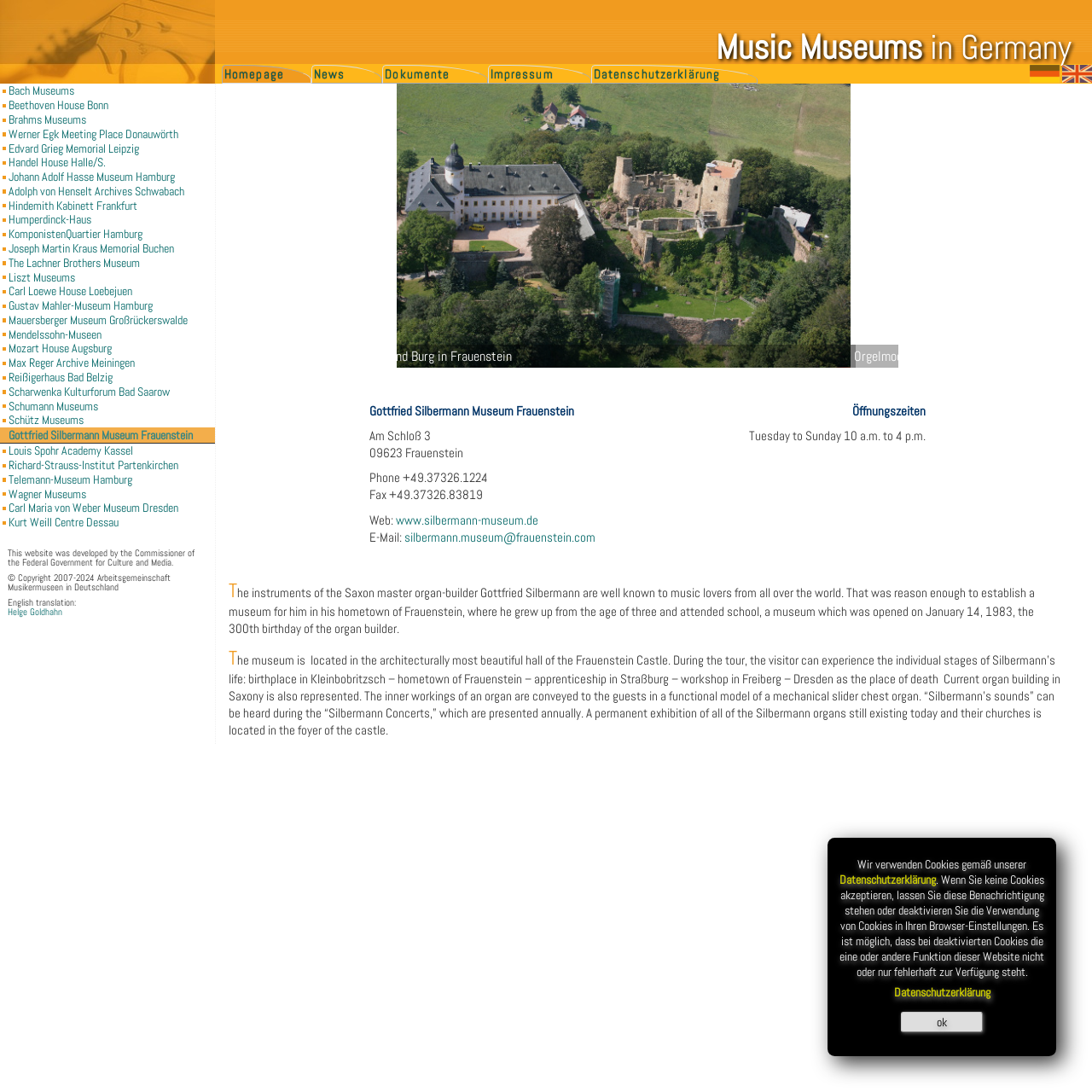Provide your answer in a single word or phrase: 
How many links are there in the webpage?

30